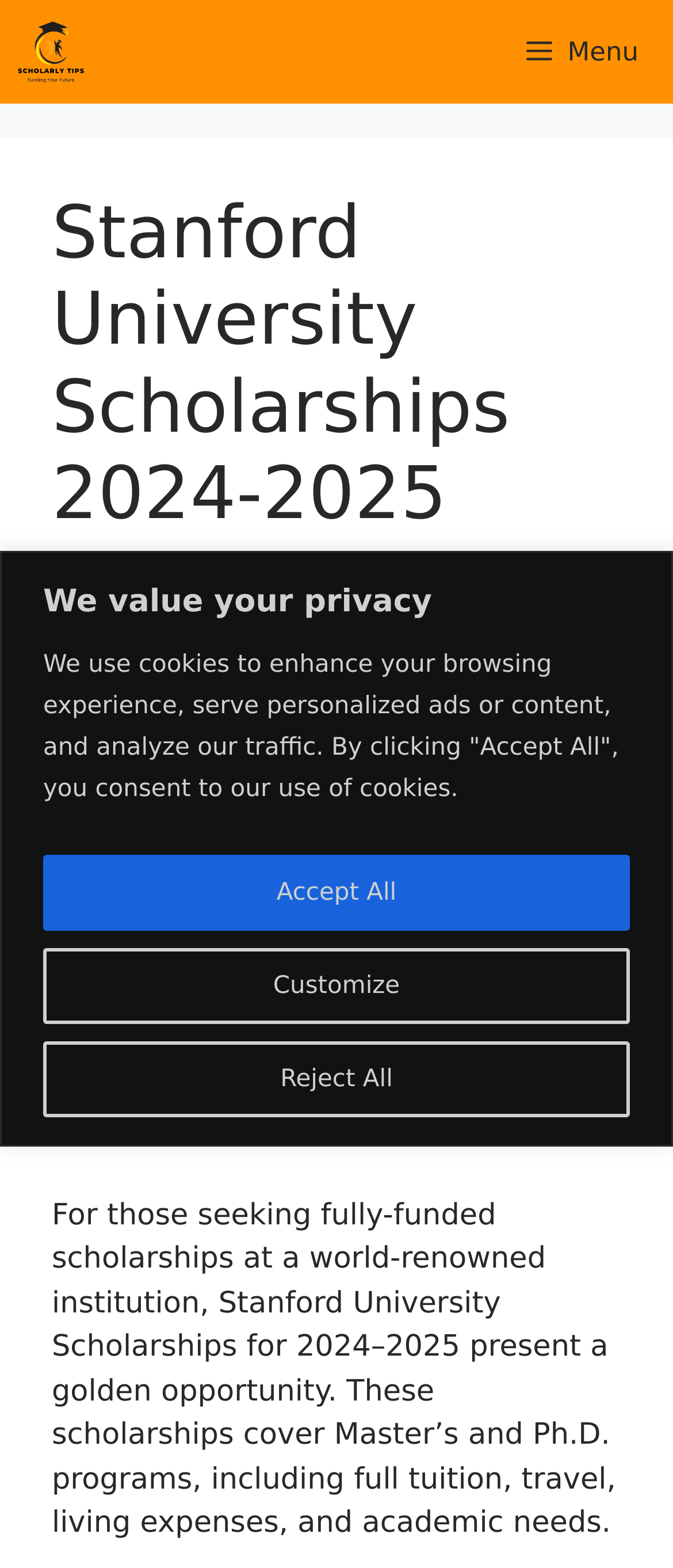What is the purpose of the 'Toggle Table of Content' button?
Answer the question with a detailed explanation, including all necessary information.

The question asks for the purpose of the 'Toggle Table of Content' button. By analyzing the webpage, we can see that the button is present next to the 'Table of Contents' text, which suggests that the button is used to show or hide the table of contents.